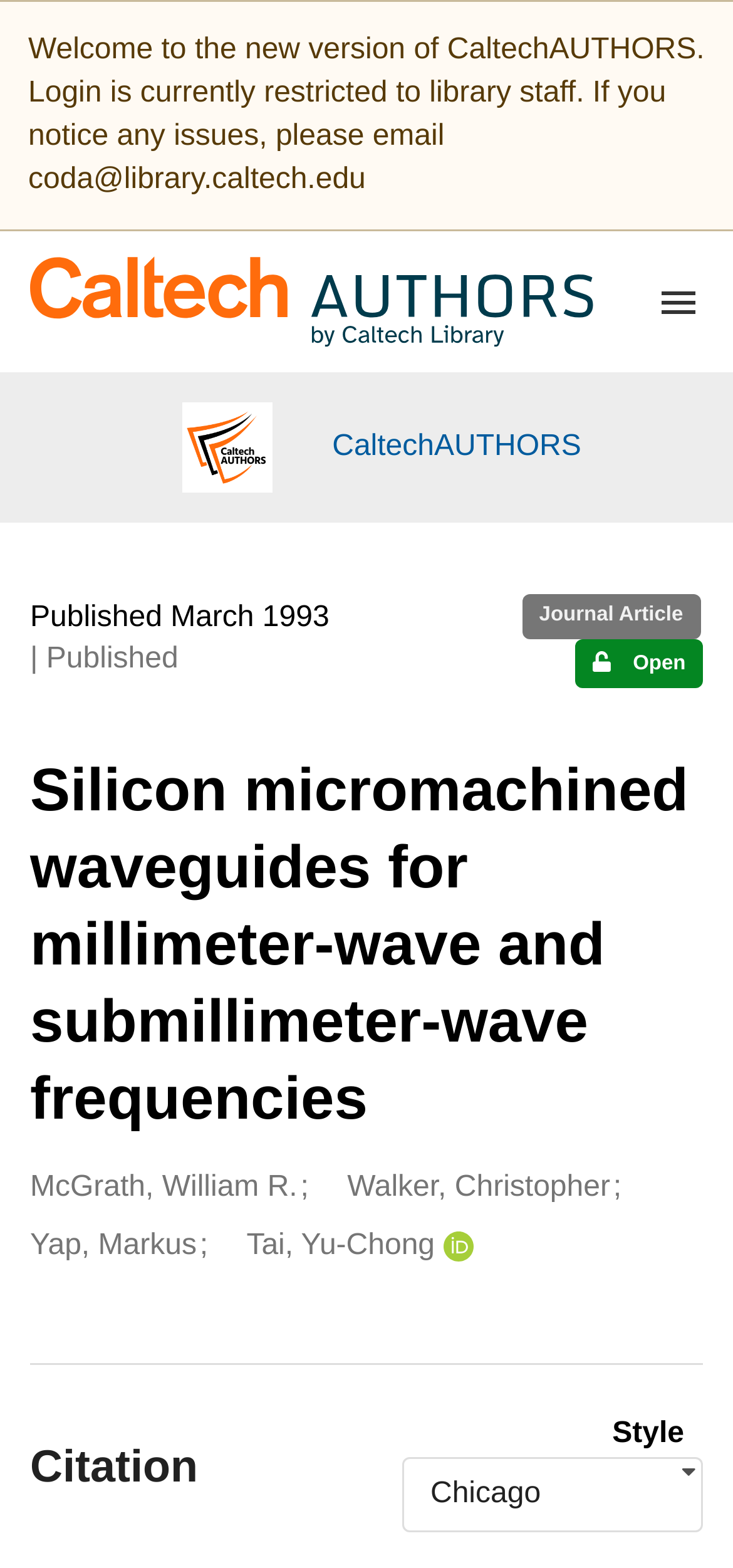Provide the bounding box coordinates of the HTML element this sentence describes: "alt="CaltechAUTHORS"". The bounding box coordinates consist of four float numbers between 0 and 1, i.e., [left, top, right, bottom].

[0.041, 0.148, 0.959, 0.223]